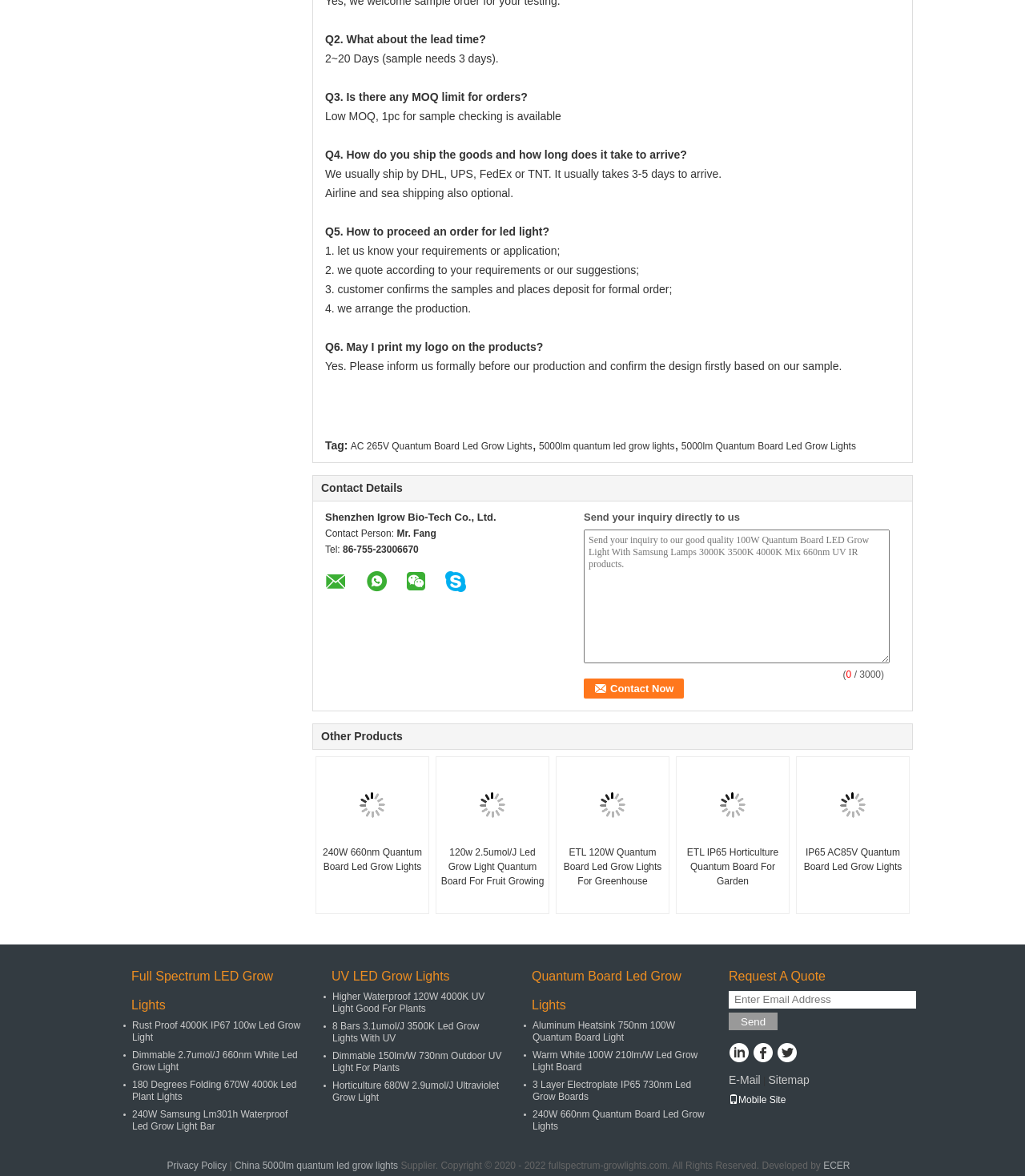Can you identify the bounding box coordinates of the clickable region needed to carry out this instruction: 'Explore the 'Full Spectrum LED Grow Lights' category'? The coordinates should be four float numbers within the range of 0 to 1, stated as [left, top, right, bottom].

[0.128, 0.818, 0.297, 0.867]